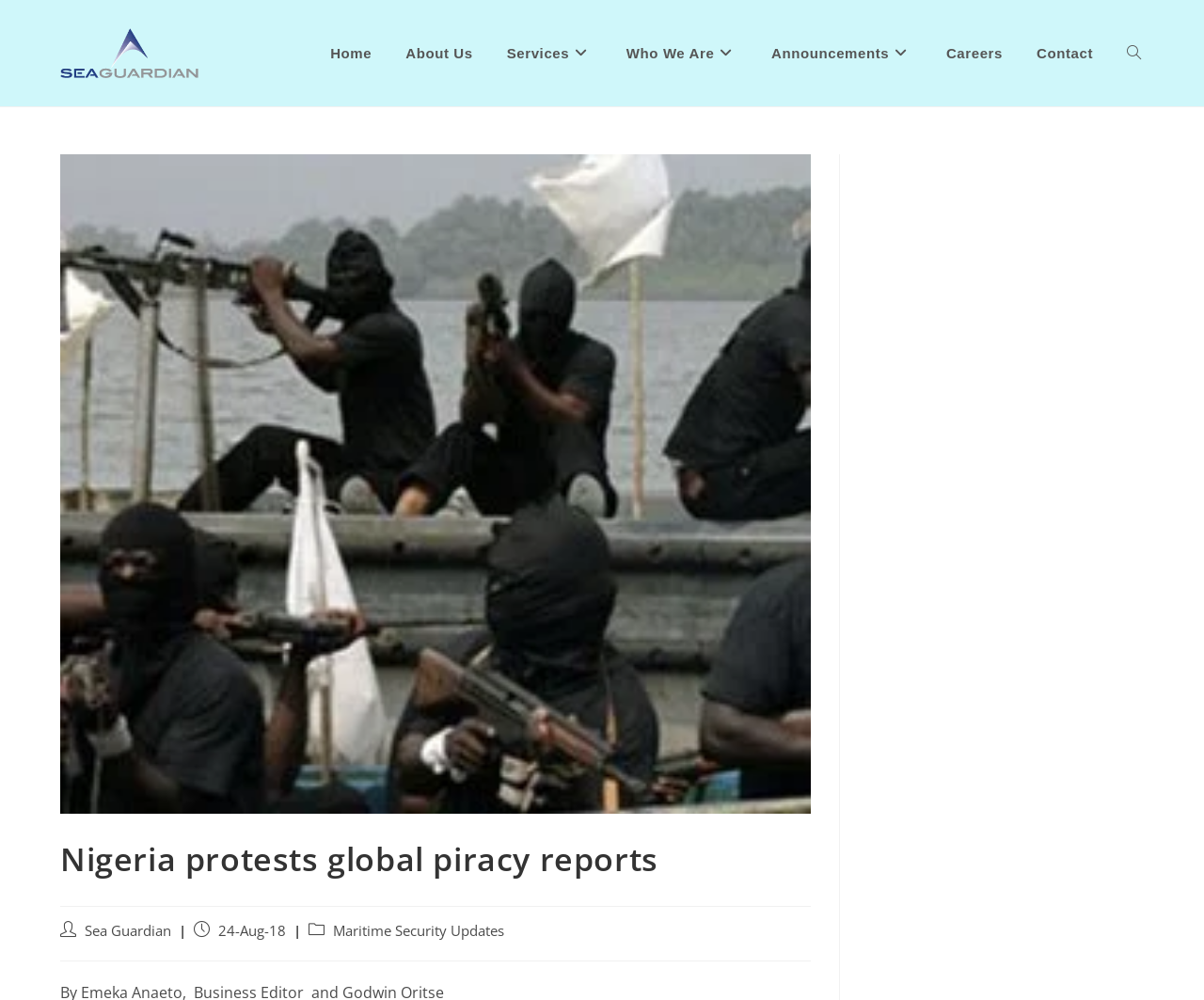Identify and provide the main heading of the webpage.

Nigeria protests global piracy reports